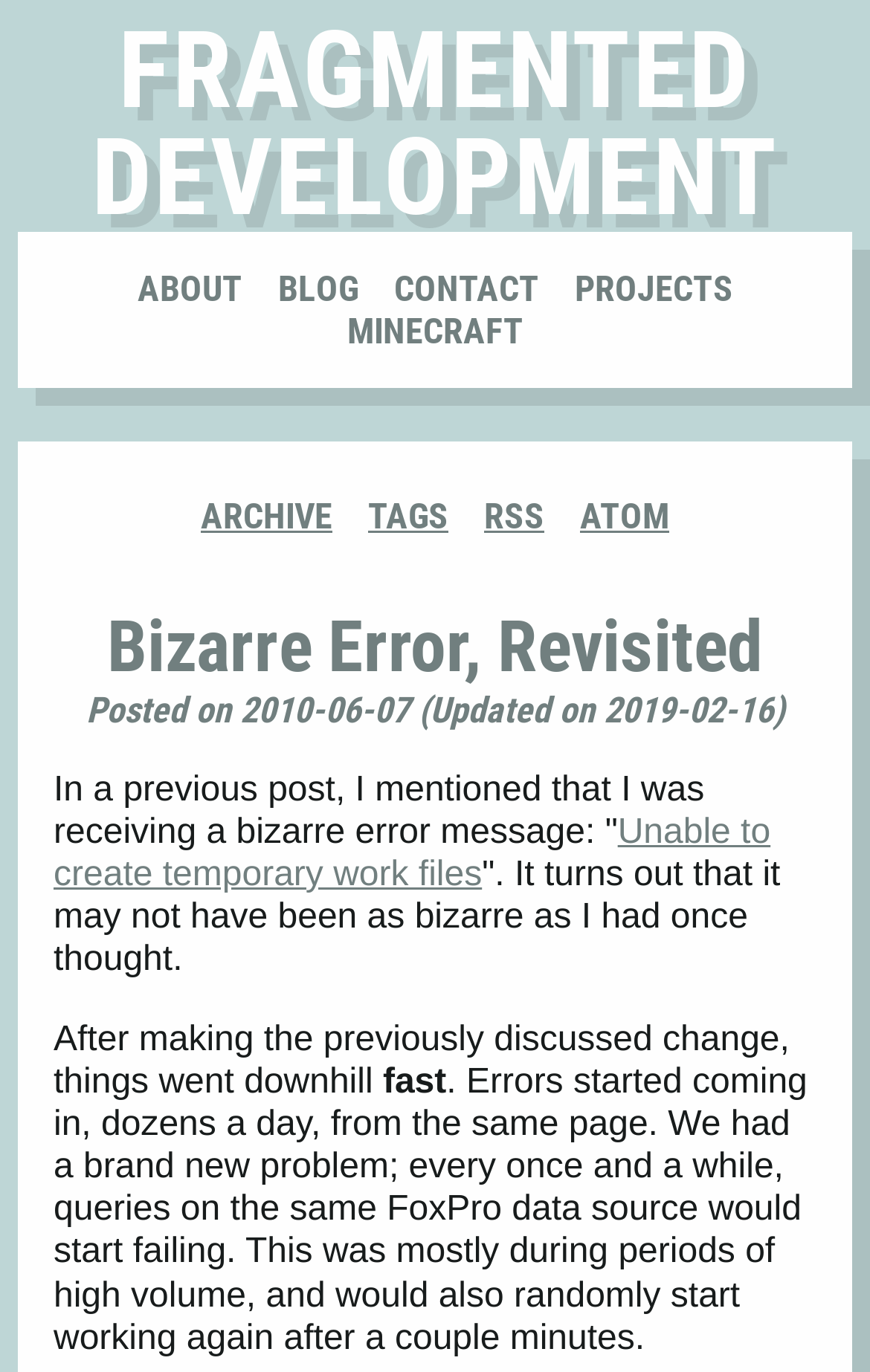What is the date of the post?
Based on the screenshot, respond with a single word or phrase.

2010-06-07